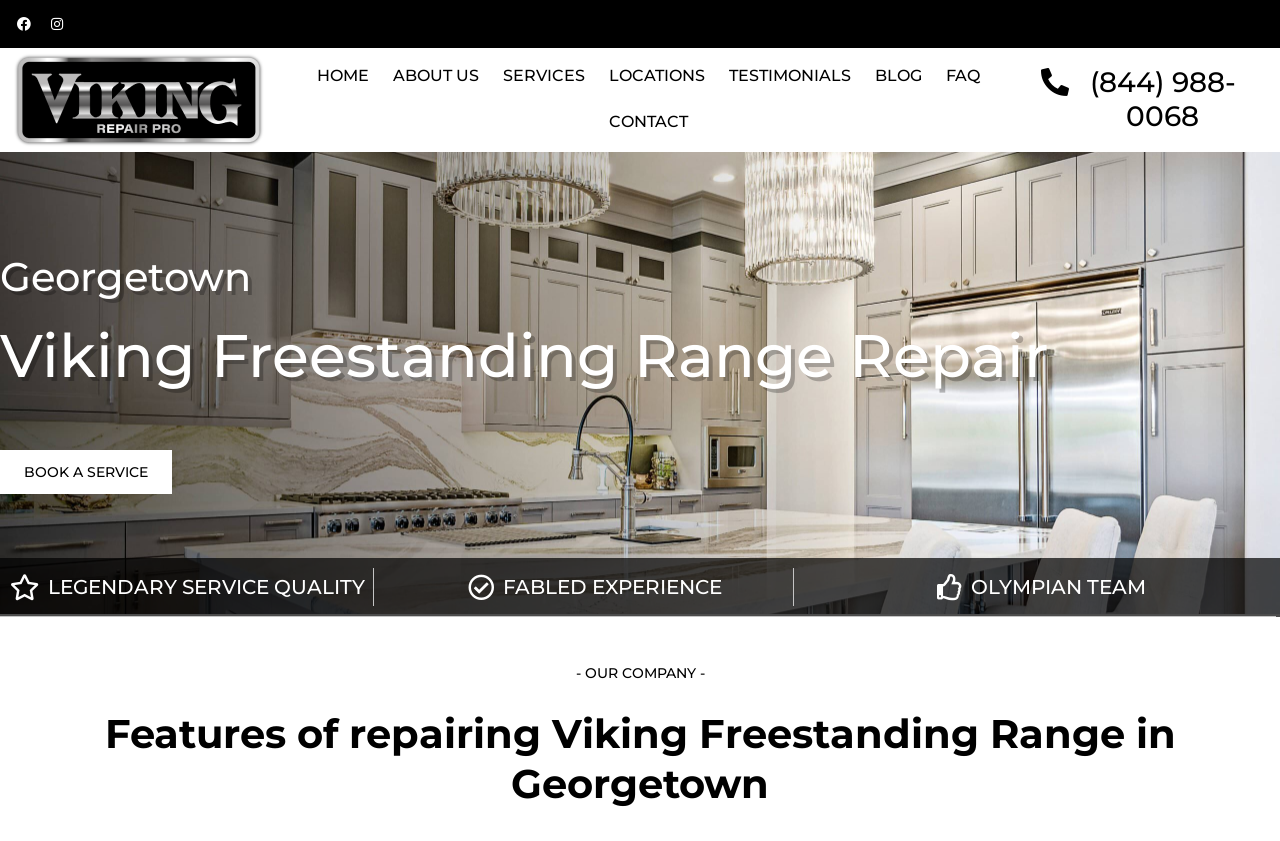Determine the webpage's heading and output its text content.

Viking Freestanding Range Repair